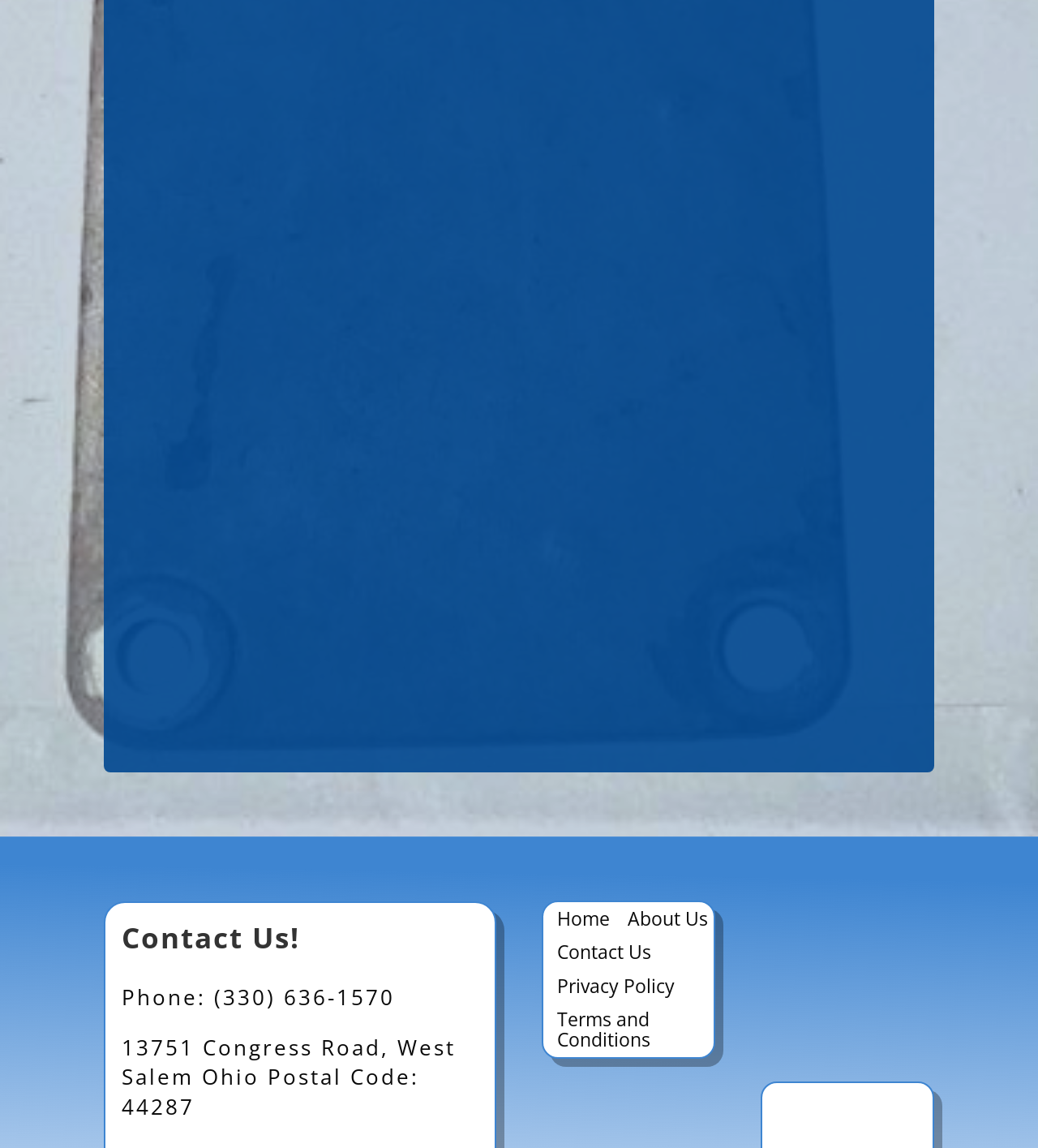What is the postal code of the address on the webpage?
Give a detailed explanation using the information visible in the image.

I found the postal code by looking at the StaticText element with the text '13751 Congress Road, West Salem Ohio Postal Code: 44287' which has a bounding box coordinate of [0.117, 0.9, 0.439, 0.977].